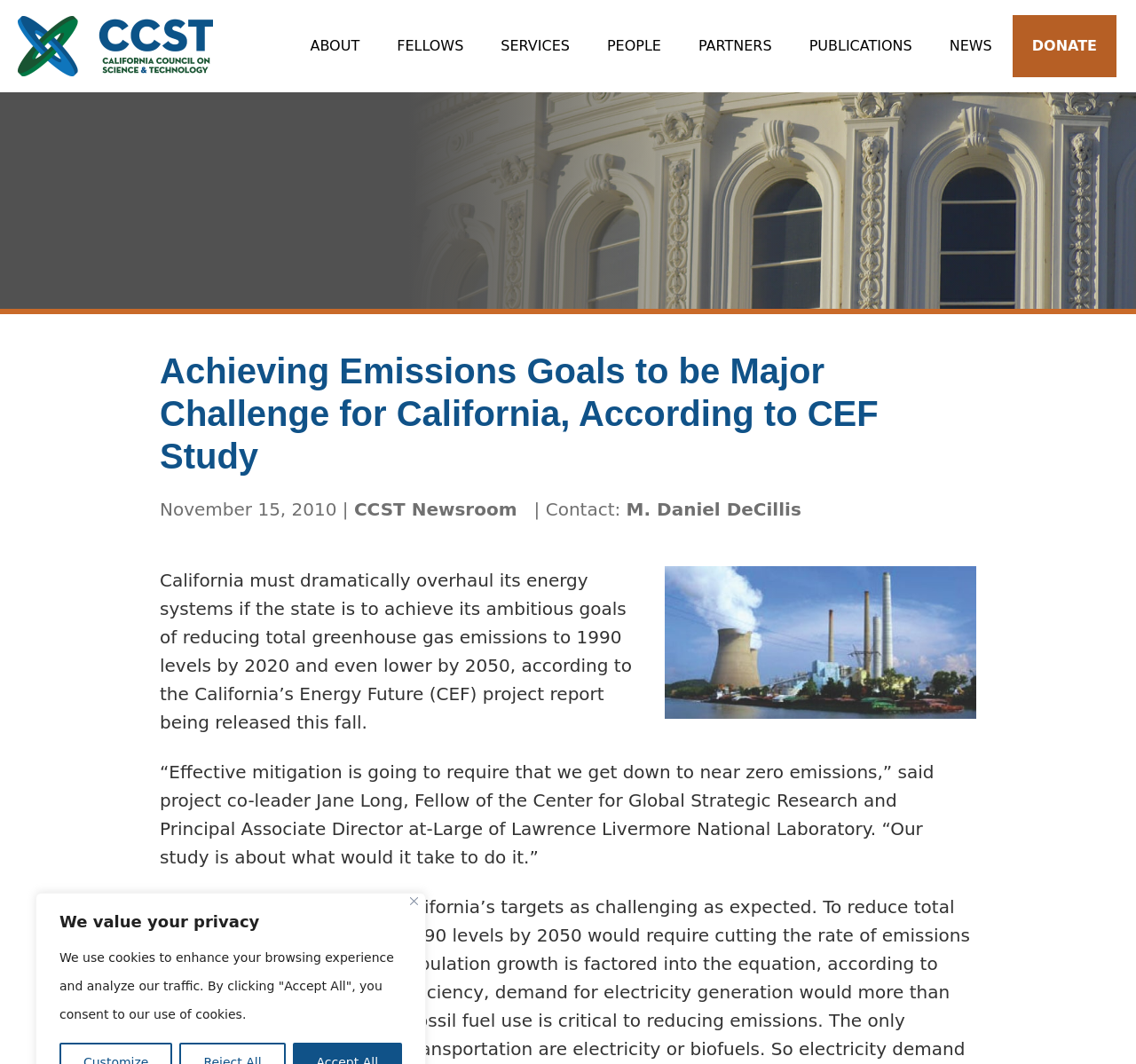Using the information shown in the image, answer the question with as much detail as possible: What is the date of the CCST news release?

The answer can be found in the text that states 'November 15, 2010 | CCST Newsroom'.